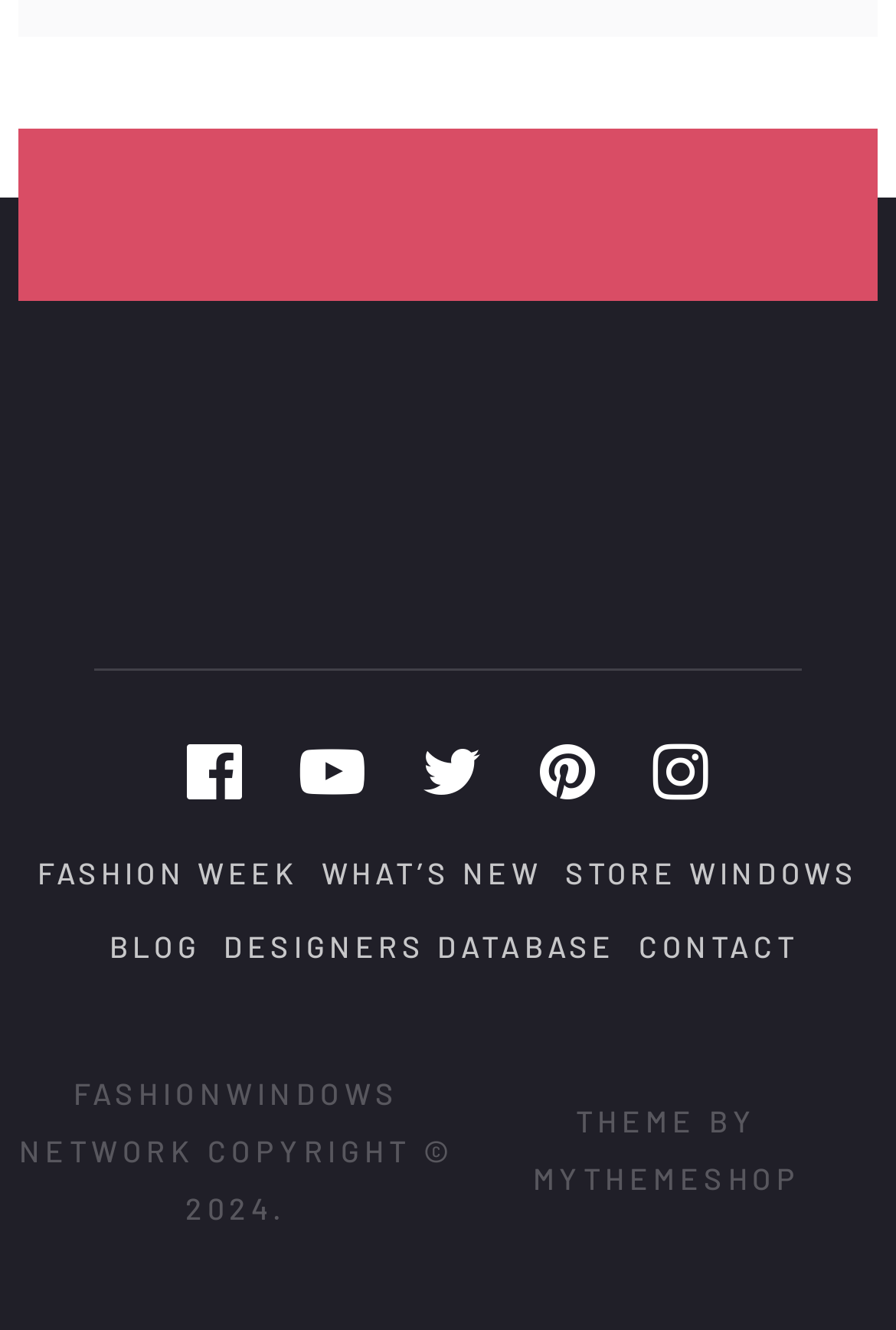Please reply to the following question with a single word or a short phrase:
How many social media links are present at the top of the webpage?

5